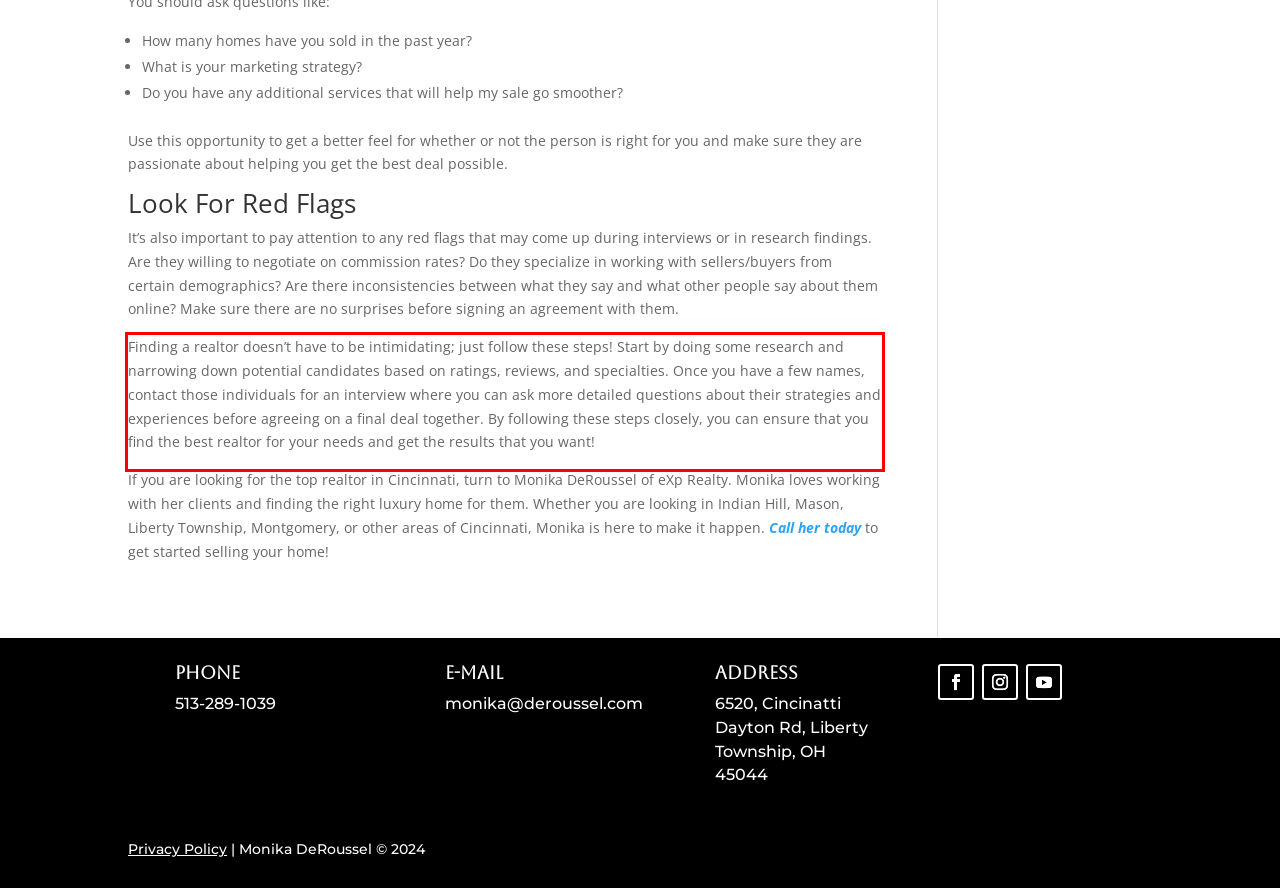Please examine the webpage screenshot and extract the text within the red bounding box using OCR.

Finding a realtor doesn’t have to be intimidating; just follow these steps! Start by doing some research and narrowing down potential candidates based on ratings, reviews, and specialties. Once you have a few names, contact those individuals for an interview where you can ask more detailed questions about their strategies and experiences before agreeing on a final deal together. By following these steps closely, you can ensure that you find the best realtor for your needs and get the results that you want!